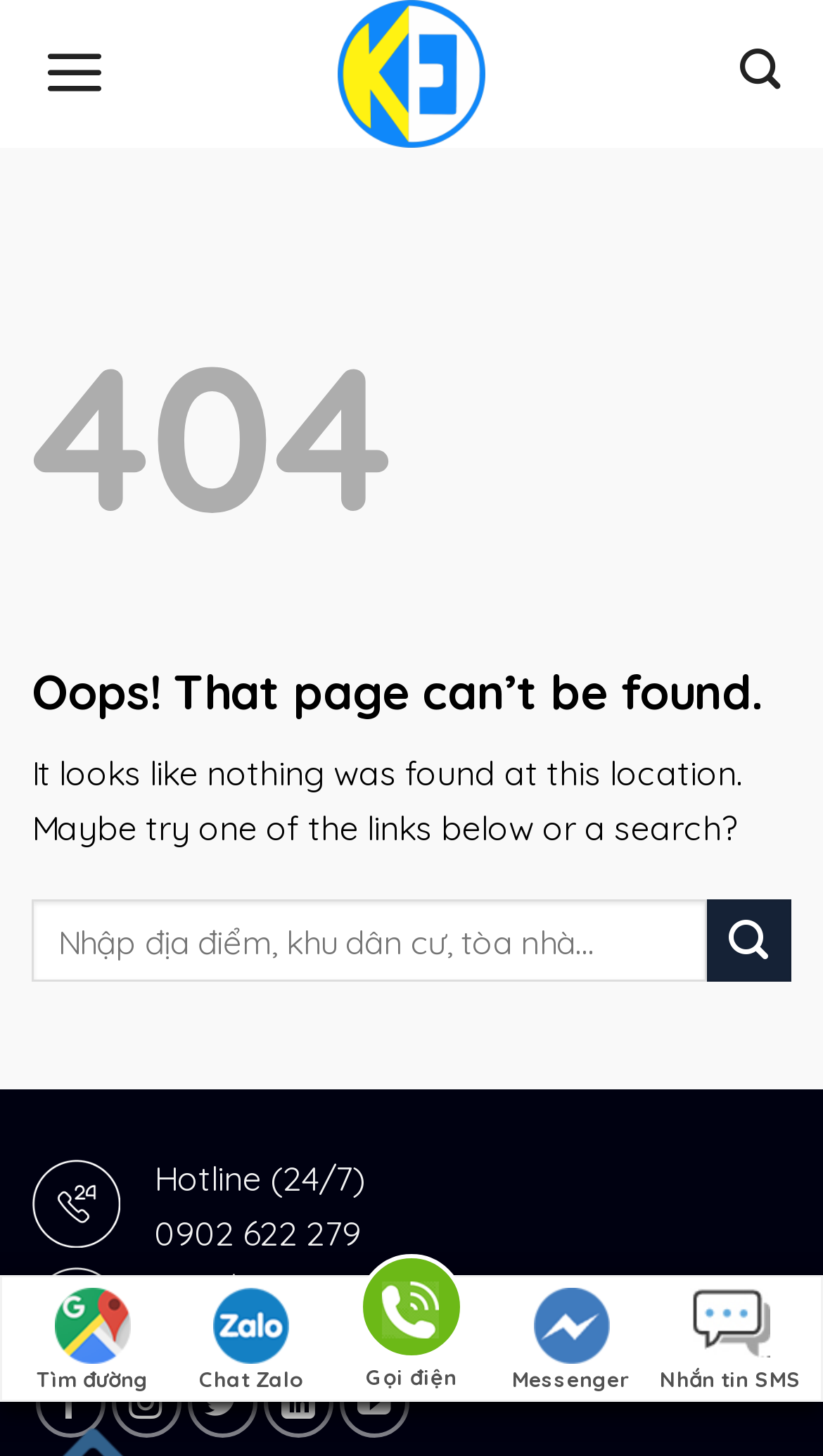Bounding box coordinates should be in the format (top-left x, top-left y, bottom-right x, bottom-right y) and all values should be floating point numbers between 0 and 1. Determine the bounding box coordinate for the UI element described as: Nhắn tin SMS

[0.795, 0.884, 0.98, 0.958]